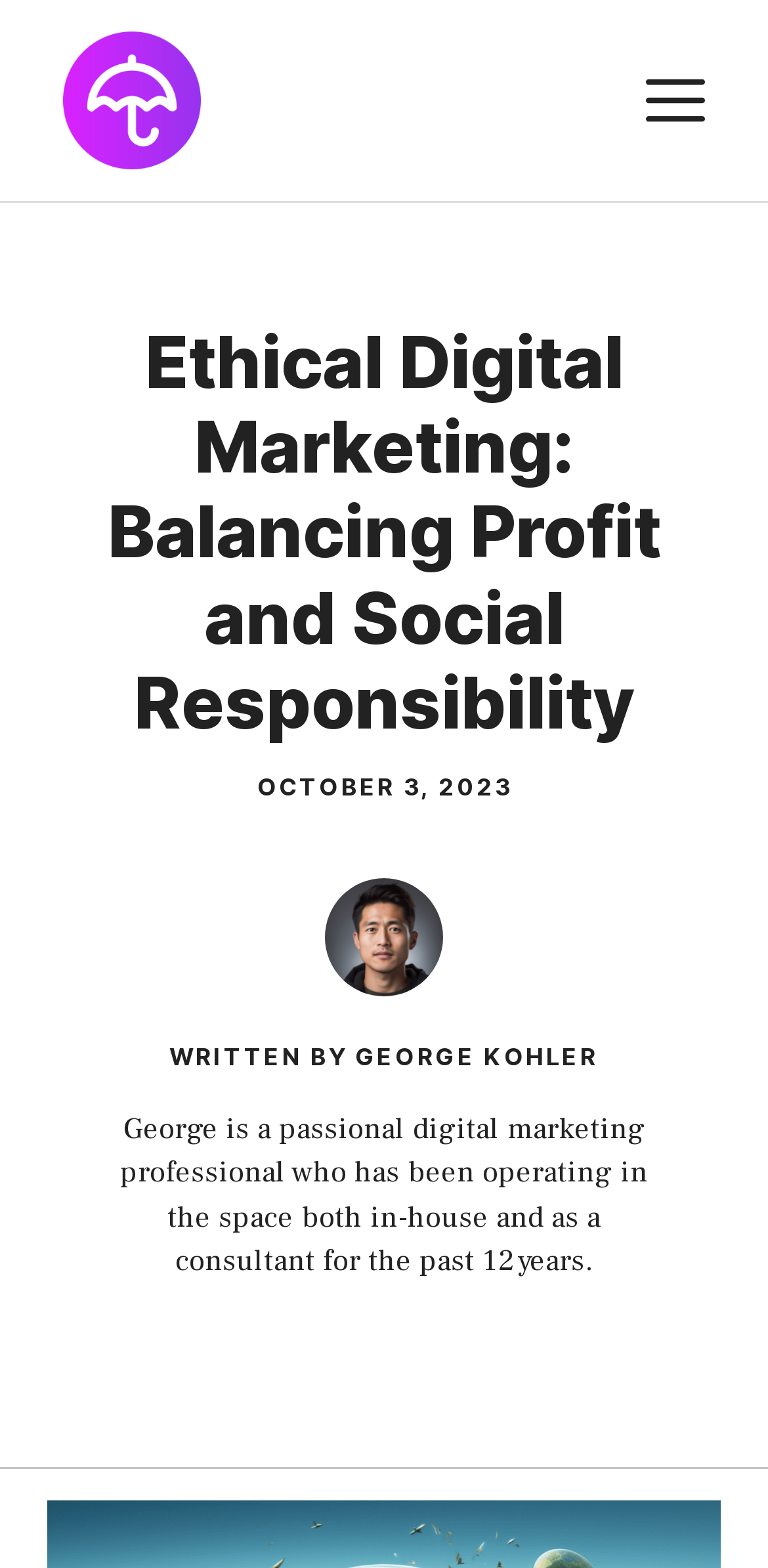Respond to the following question using a concise word or phrase: 
What is the name of the website?

Pinkumbrellastudios.com